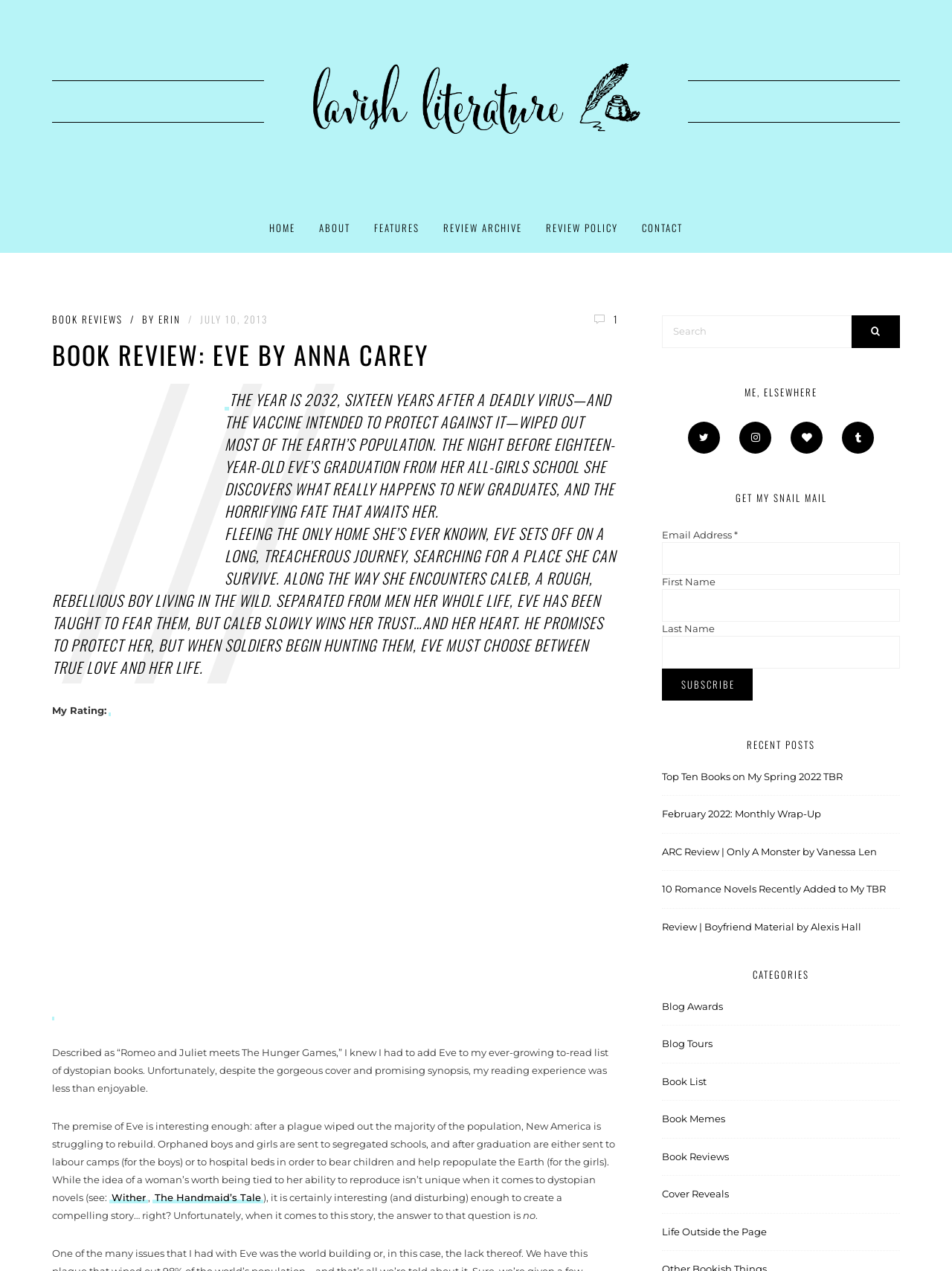Identify the bounding box coordinates for the region to click in order to carry out this instruction: "click the logo". Provide the coordinates using four float numbers between 0 and 1, formatted as [left, top, right, bottom].

None